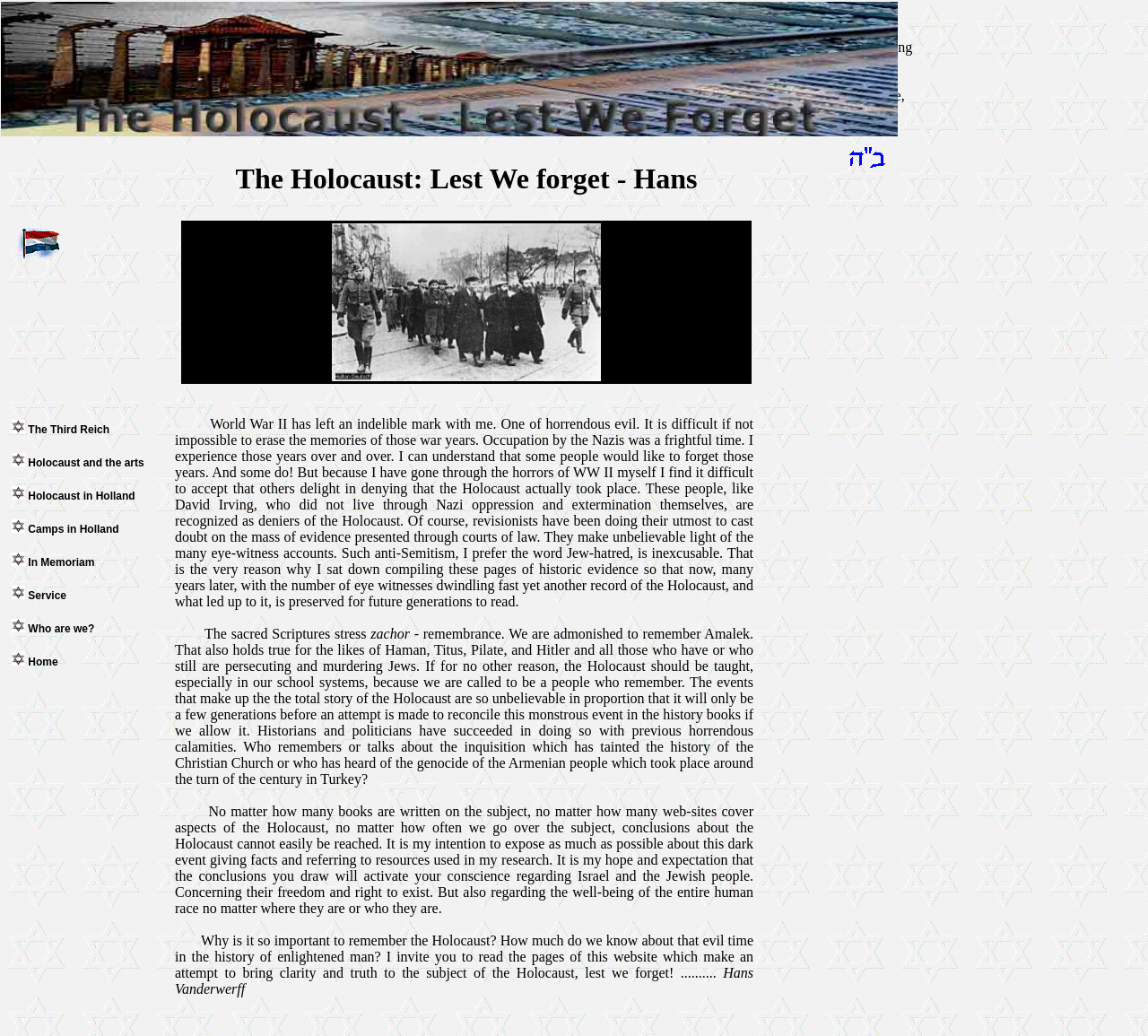Please mark the bounding box coordinates of the area that should be clicked to carry out the instruction: "View the In Memoriam page".

[0.01, 0.537, 0.082, 0.549]